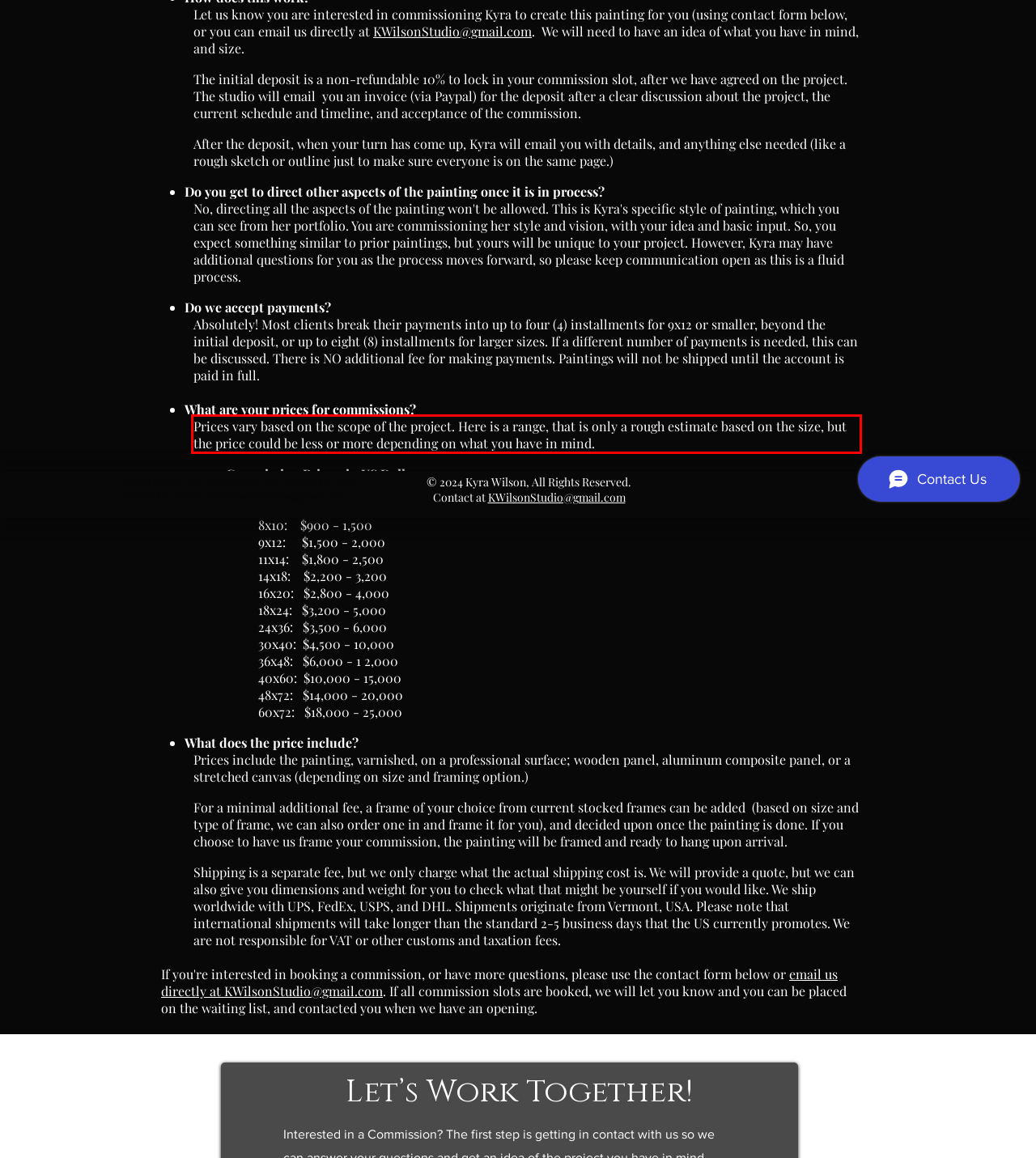You are provided with a screenshot of a webpage that includes a UI element enclosed in a red rectangle. Extract the text content inside this red rectangle.

Prices vary based on the scope of the project. Here is a range, that is only a rough estimate based on the size, but the price could be less or more depending on what you have in mind.